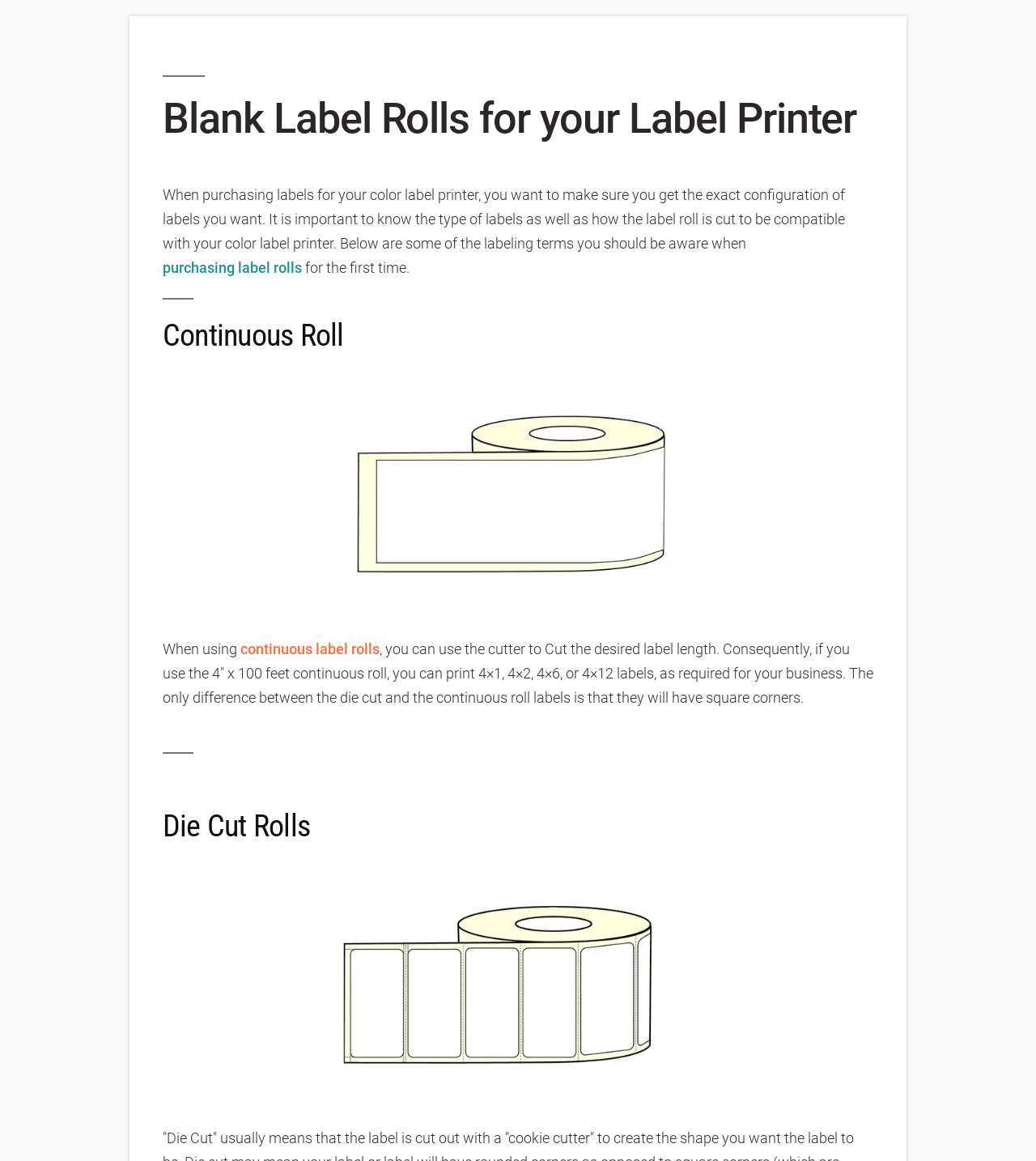What is the principal heading displayed on the webpage?

Blank Label Rolls for your Label Printer